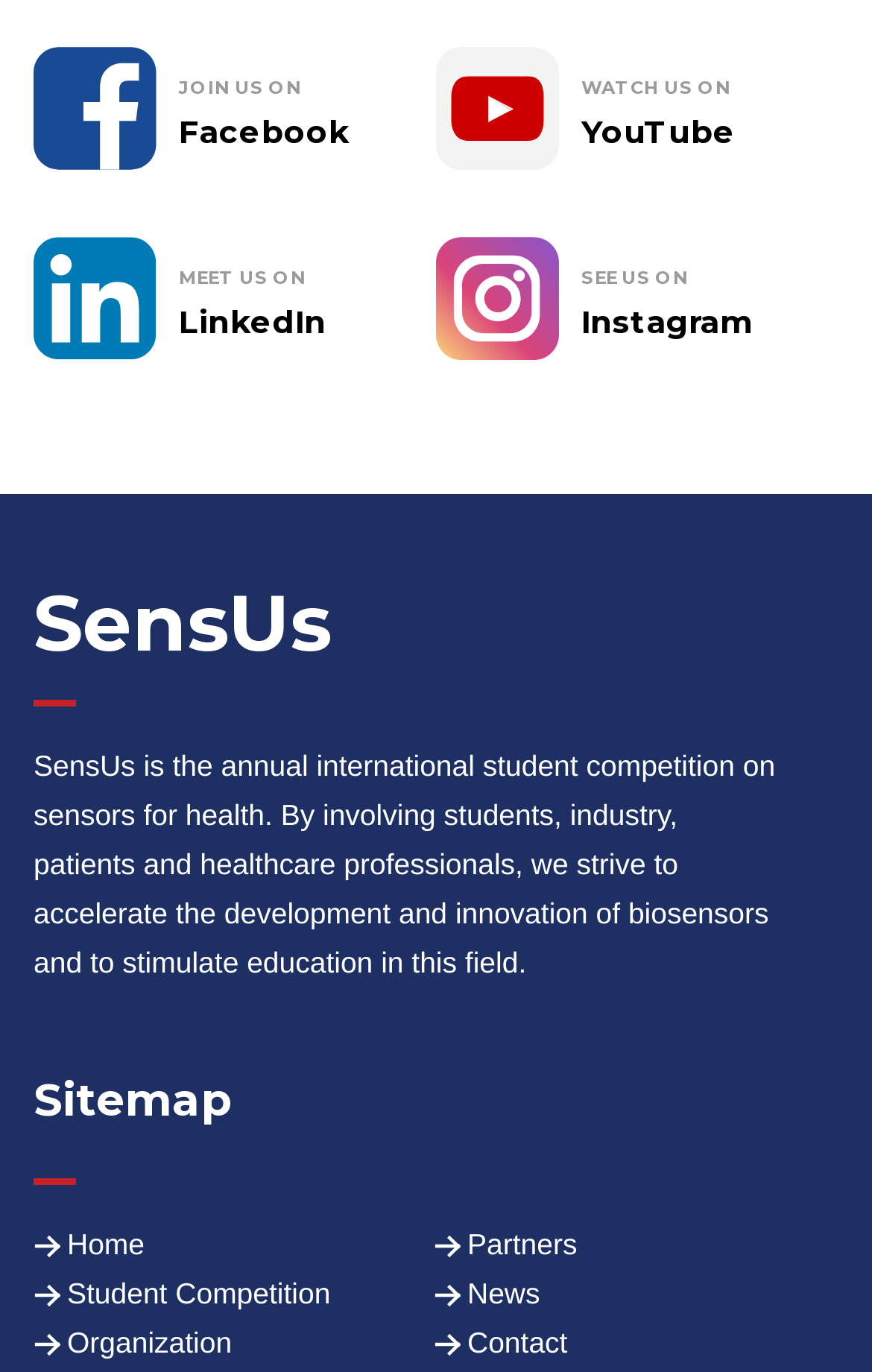What is the purpose of SensUs?
Based on the screenshot, provide a one-word or short-phrase response.

Accelerate biosensor development and innovation